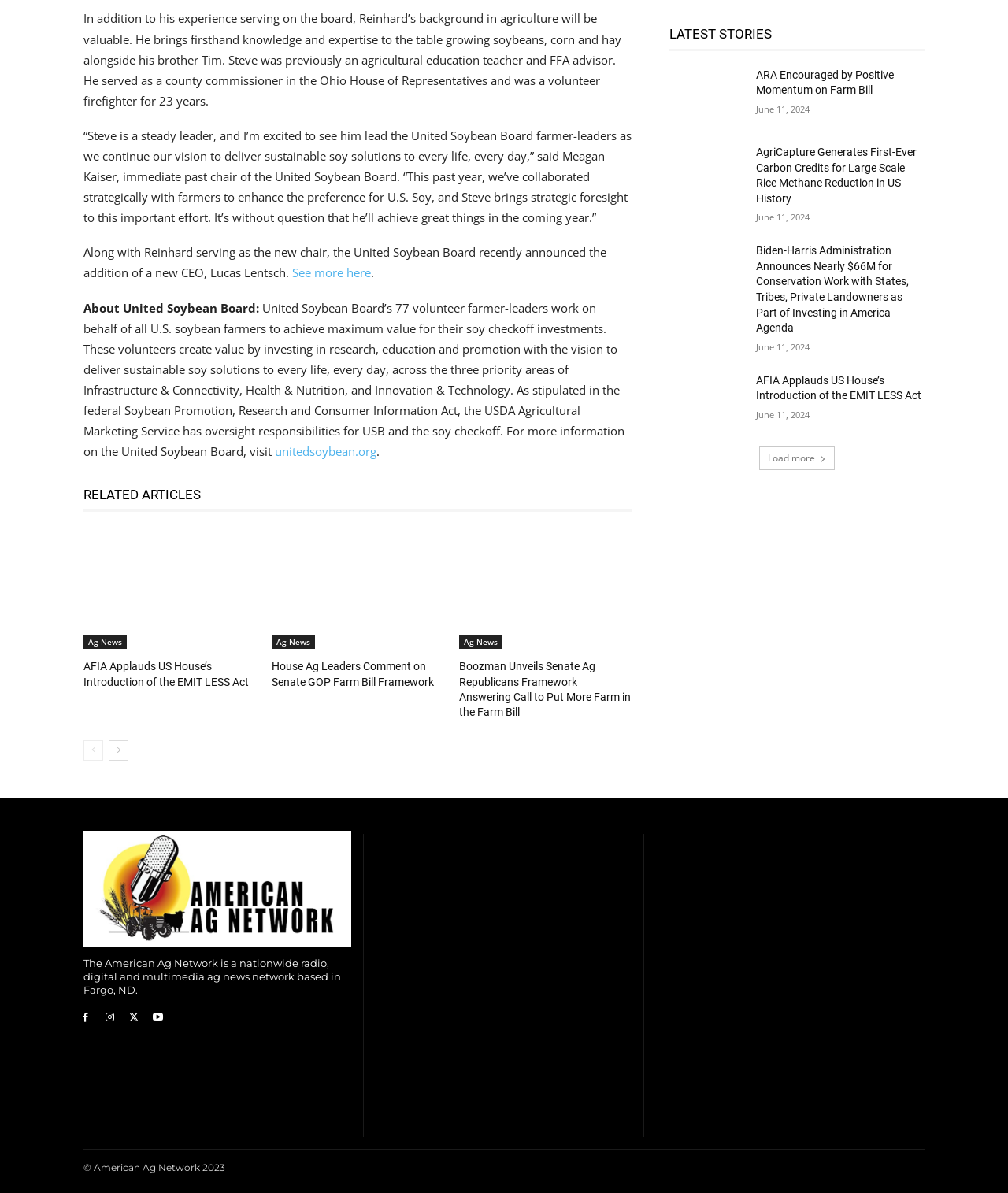Find and indicate the bounding box coordinates of the region you should select to follow the given instruction: "Go to the next page".

[0.108, 0.606, 0.127, 0.623]